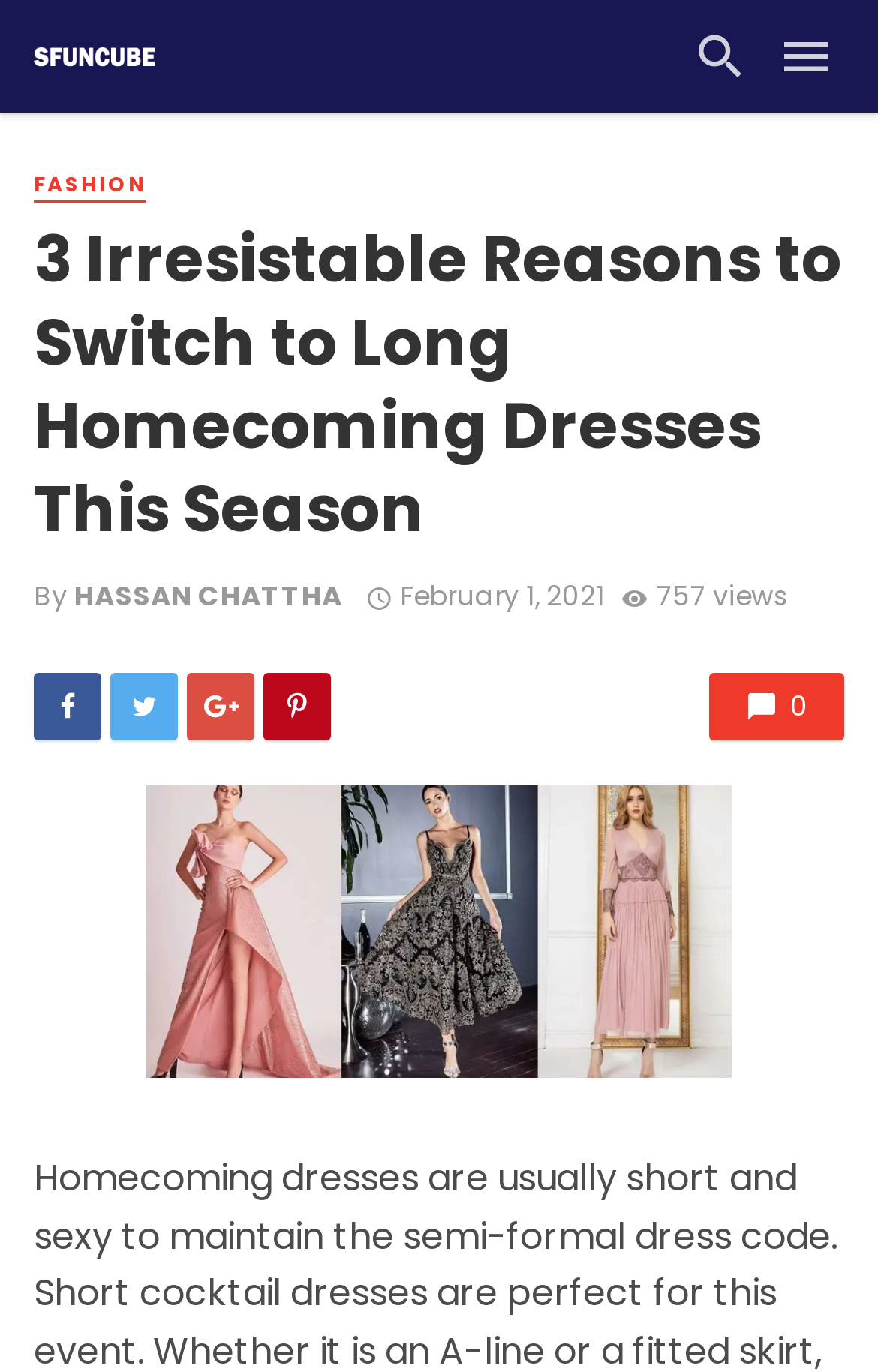What is the date of the article?
Carefully examine the image and provide a detailed answer to the question.

I determined the date of the article by looking at the text below the title of the article, where it says 'February 1, 2021 at 3:42 am'.